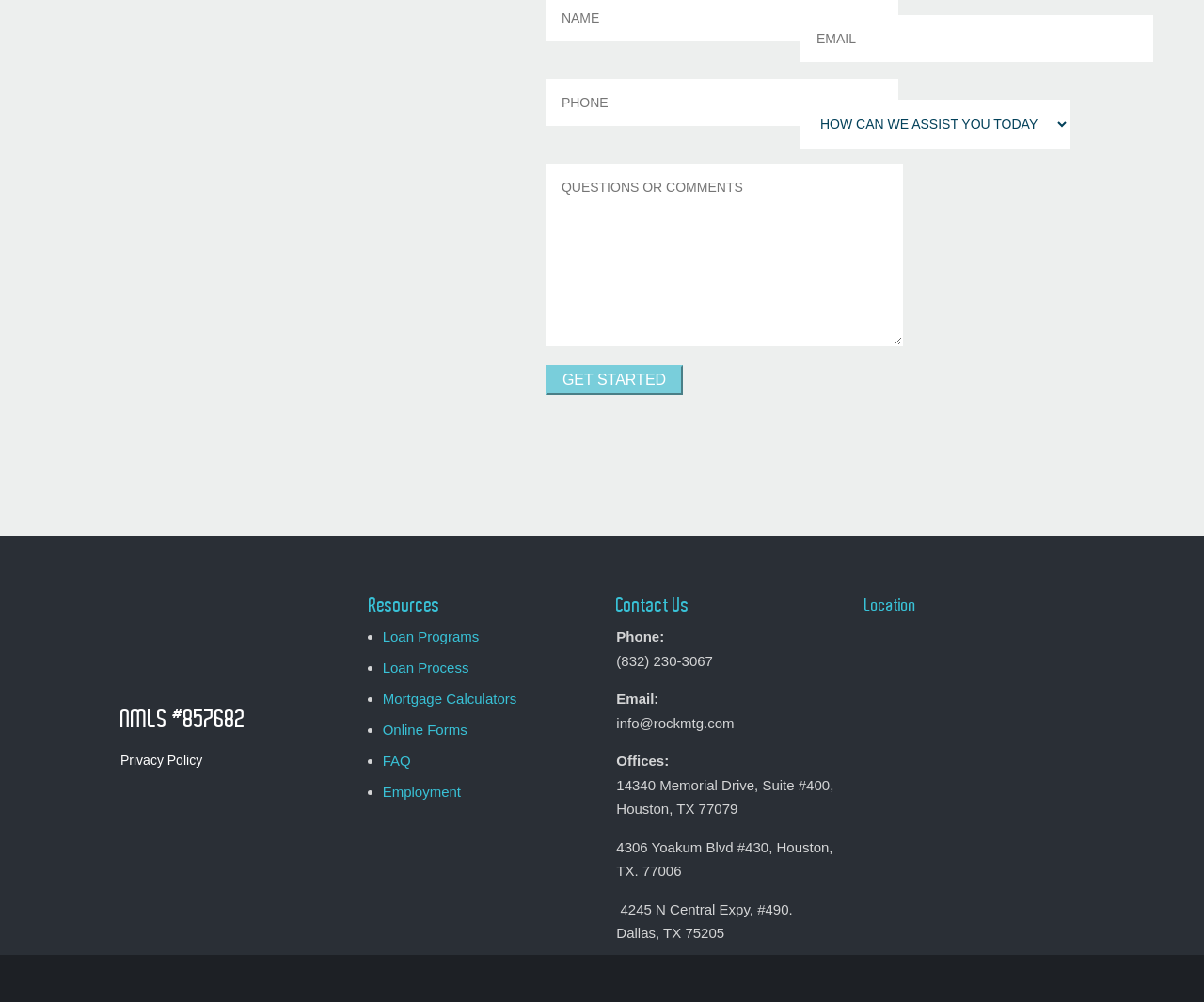Determine the bounding box coordinates of the clickable element to complete this instruction: "Call the phone number". Provide the coordinates in the format of four float numbers between 0 and 1, [left, top, right, bottom].

[0.512, 0.652, 0.592, 0.667]